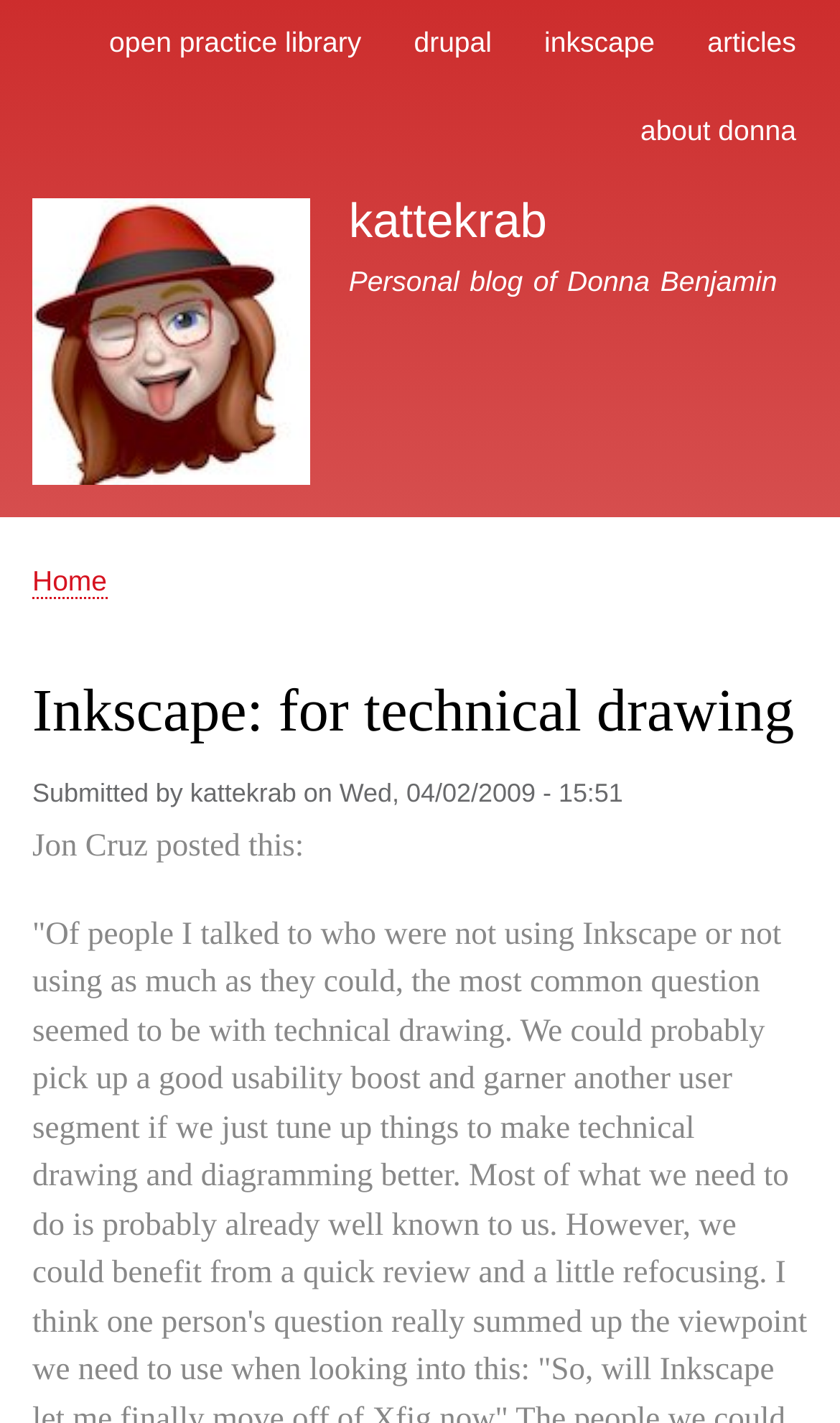Please determine the bounding box coordinates of the element to click in order to execute the following instruction: "View Automatic Strapping Machines". The coordinates should be four float numbers between 0 and 1, specified as [left, top, right, bottom].

None